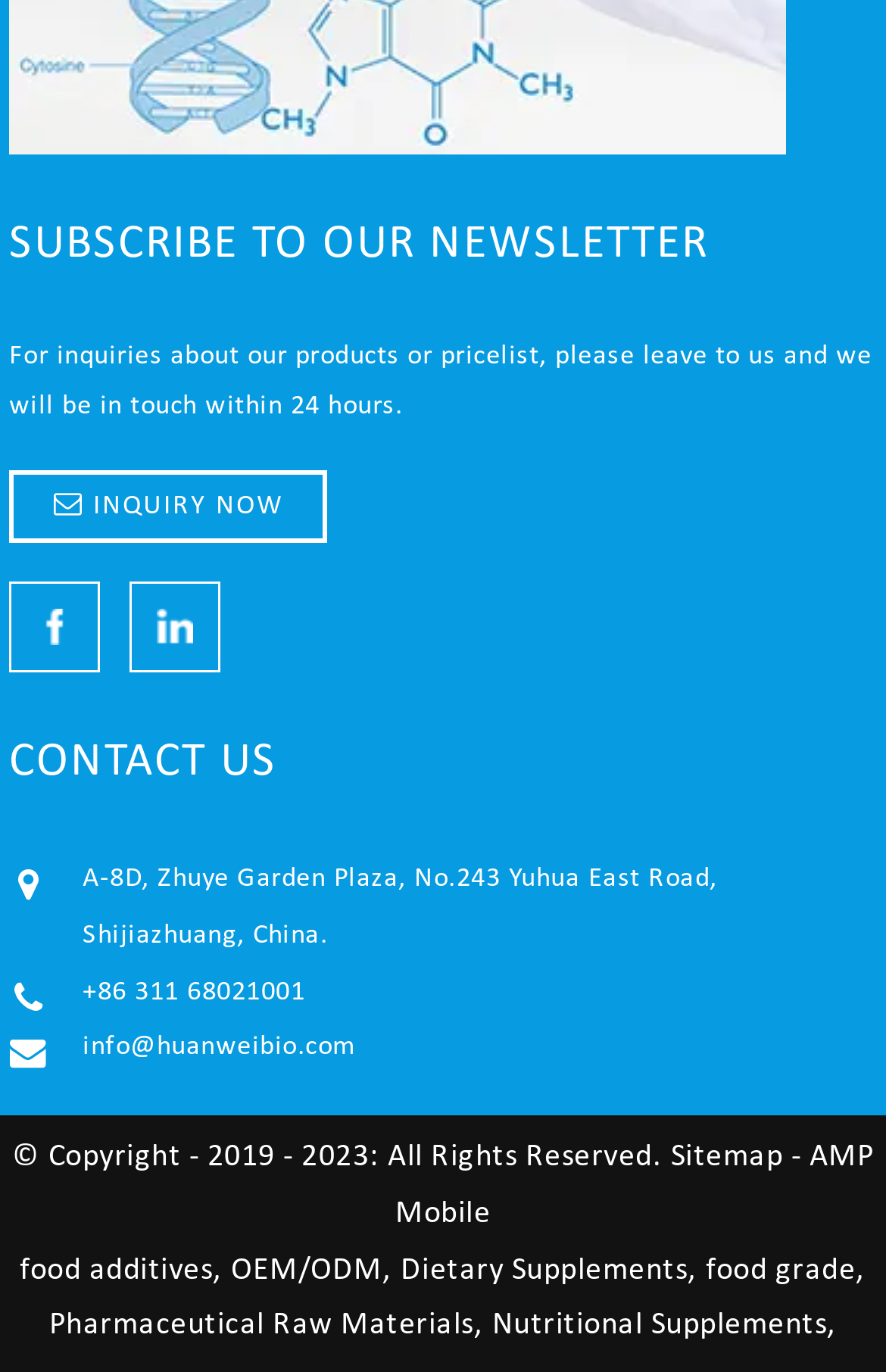Carefully observe the image and respond to the question with a detailed answer:
What is the copyright year range of the webpage?

The copyright information is stated at the bottom of the webpage, which specifies the year range of 2019-2023, indicating that the webpage's content is copyrighted from 2019 to 2023.